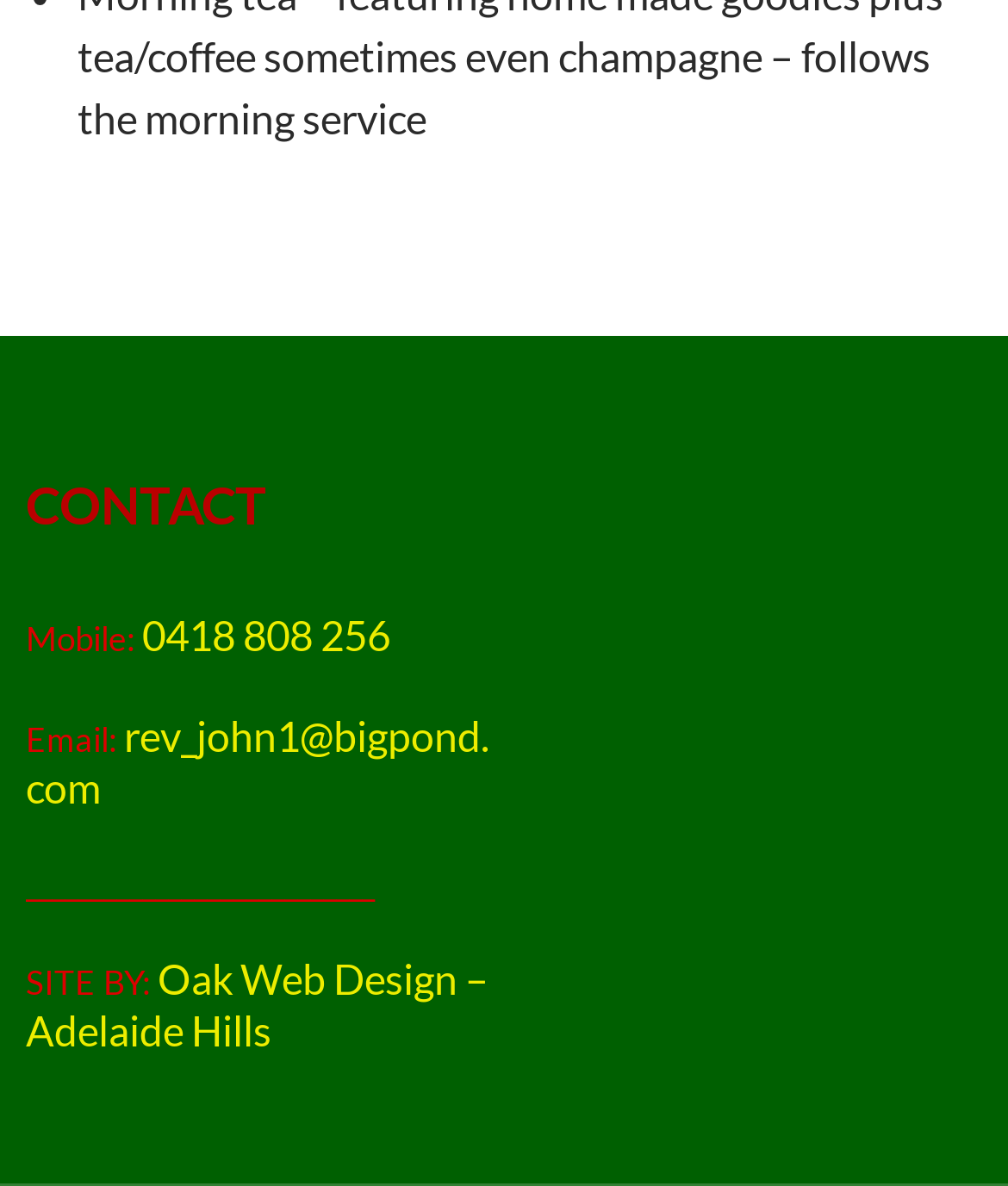What type of content is on this webpage?
Using the visual information, reply with a single word or short phrase.

Contact information